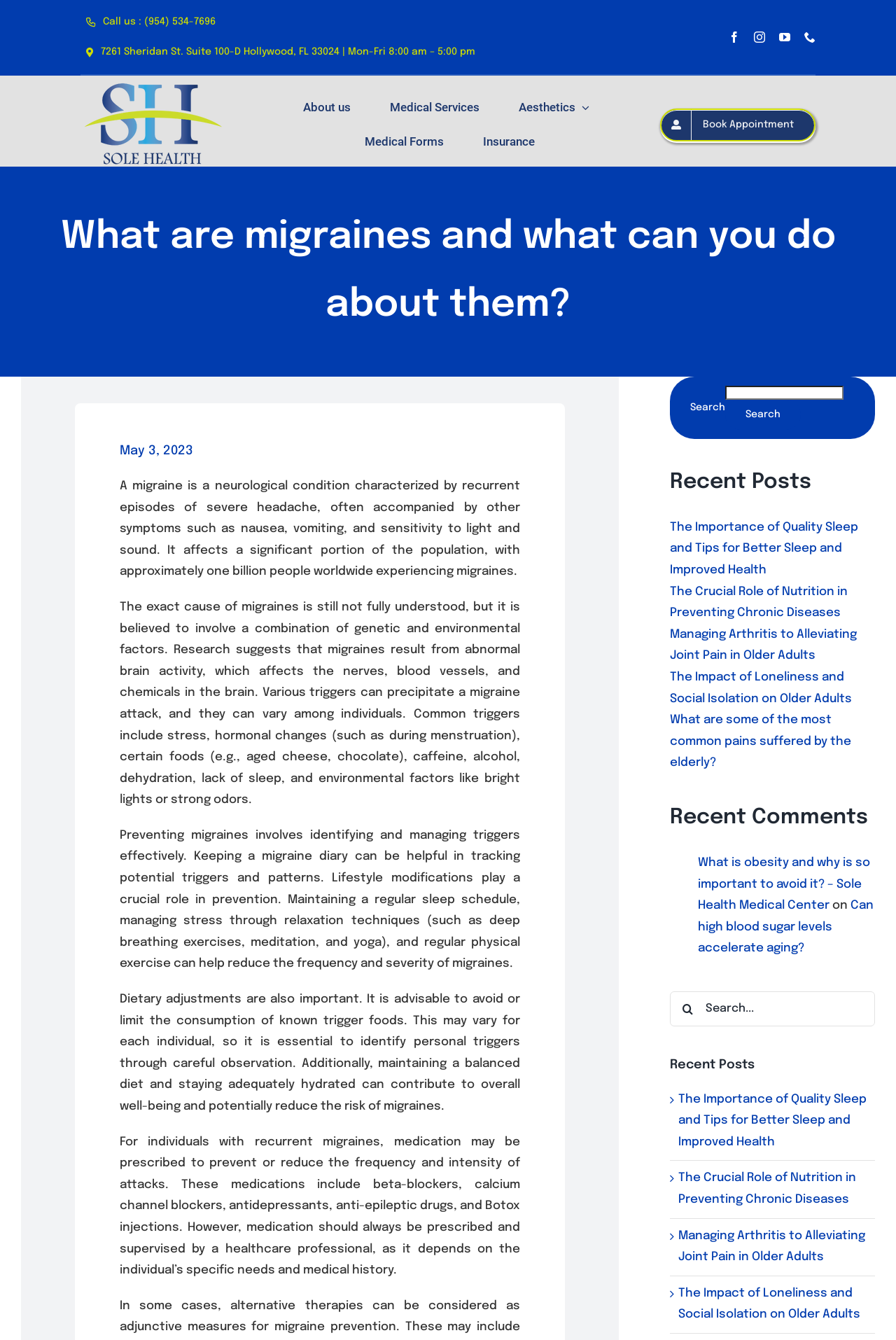Summarize the webpage in an elaborate manner.

This webpage is about migraines and what can be done about them, provided by Sole Health Medical Center. At the top, there is a header section with the medical center's logo, contact information, and social media links. Below that, there is a navigation menu with links to different sections of the website, including "About us", "Medical Services", and "Aesthetics".

The main content of the page is divided into sections. The first section has a heading "What are migraines and what can you do about them?" and provides a detailed description of what migraines are, their causes, and prevention methods. This section is followed by a series of paragraphs that discuss the importance of identifying and managing triggers, lifestyle modifications, dietary adjustments, and medication options.

To the right of the main content, there is a sidebar with a search bar, a section titled "Recent Posts" that lists several article links, and a section titled "Recent Comments" that appears to be a single article link.

At the bottom of the page, there is a footer section with additional links to articles and a "Go to Top" button.